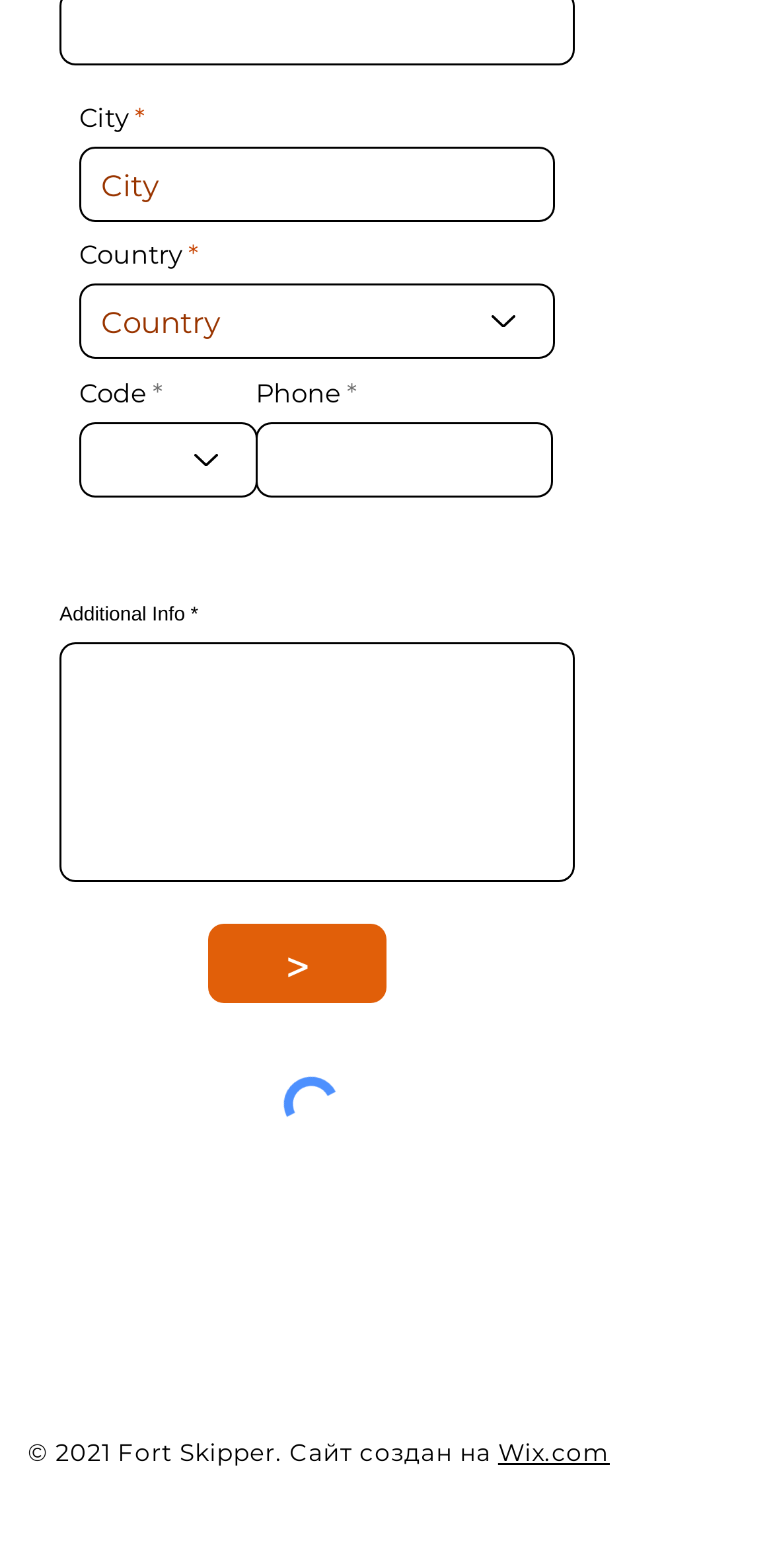Please provide a detailed answer to the question below based on the screenshot: 
What is the purpose of the 'Options:' section?

The 'Options:' section is located below the equipment specifications and lists additional matrices and power supply options that can be obtained, along with their prices. This section appears to be providing customers with customization options for their equipment.